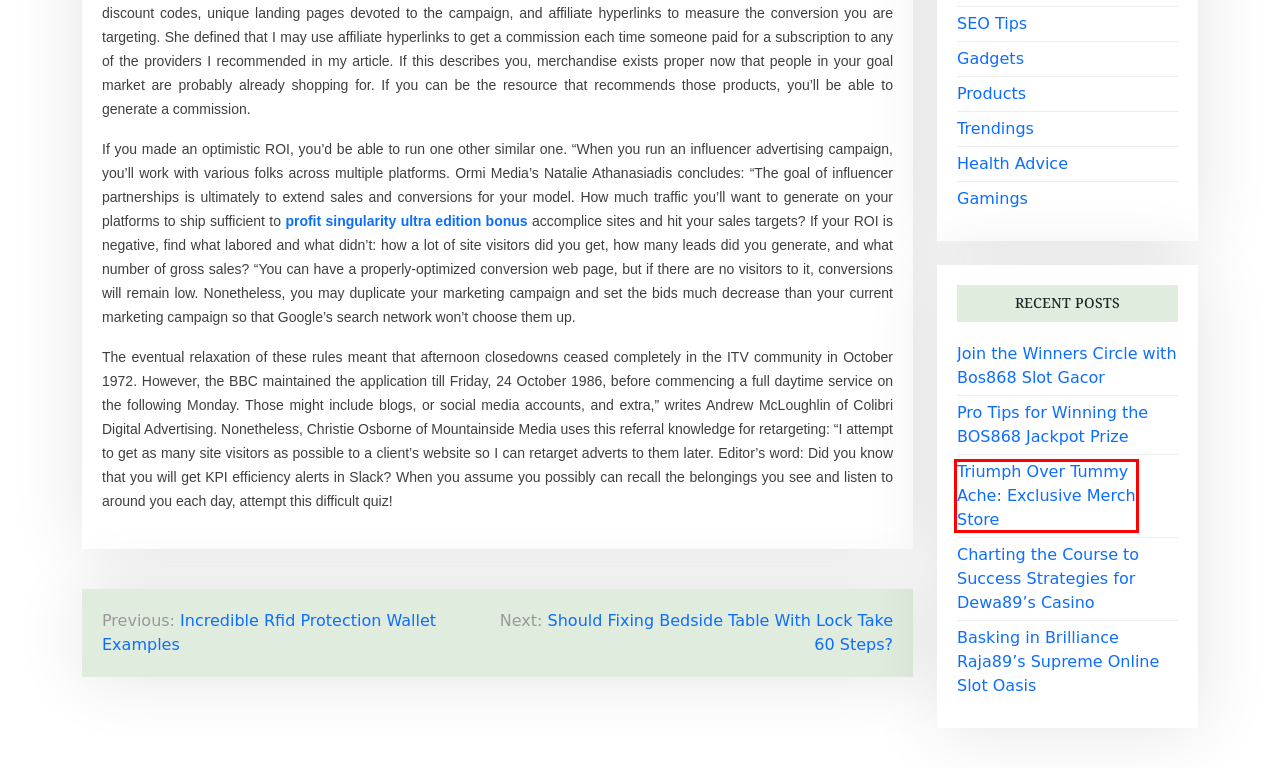You have a screenshot of a webpage with a red bounding box highlighting a UI element. Your task is to select the best webpage description that corresponds to the new webpage after clicking the element. Here are the descriptions:
A. Kenya  365 – A Picture a Day
B. Charting the Course to Success Strategies for Dewa89’s Casino – Kenya  365
C. Incredible Rfid Protection Wallet Examples – Kenya  365
D. Basking in Brilliance Raja89’s Supreme Online Slot Oasis – Kenya  365
E. Should Fixing Bedside Table With Lock Take 60 Steps? – Kenya  365
F. Triumph Over Tummy Ache: Exclusive Merch Store – Kenya  365
G. Join the Winners Circle with Bos868 Slot Gacor – Kenya  365
H. Pro Tips for Winning the BOS868 Jackpot Prize – Kenya  365

F